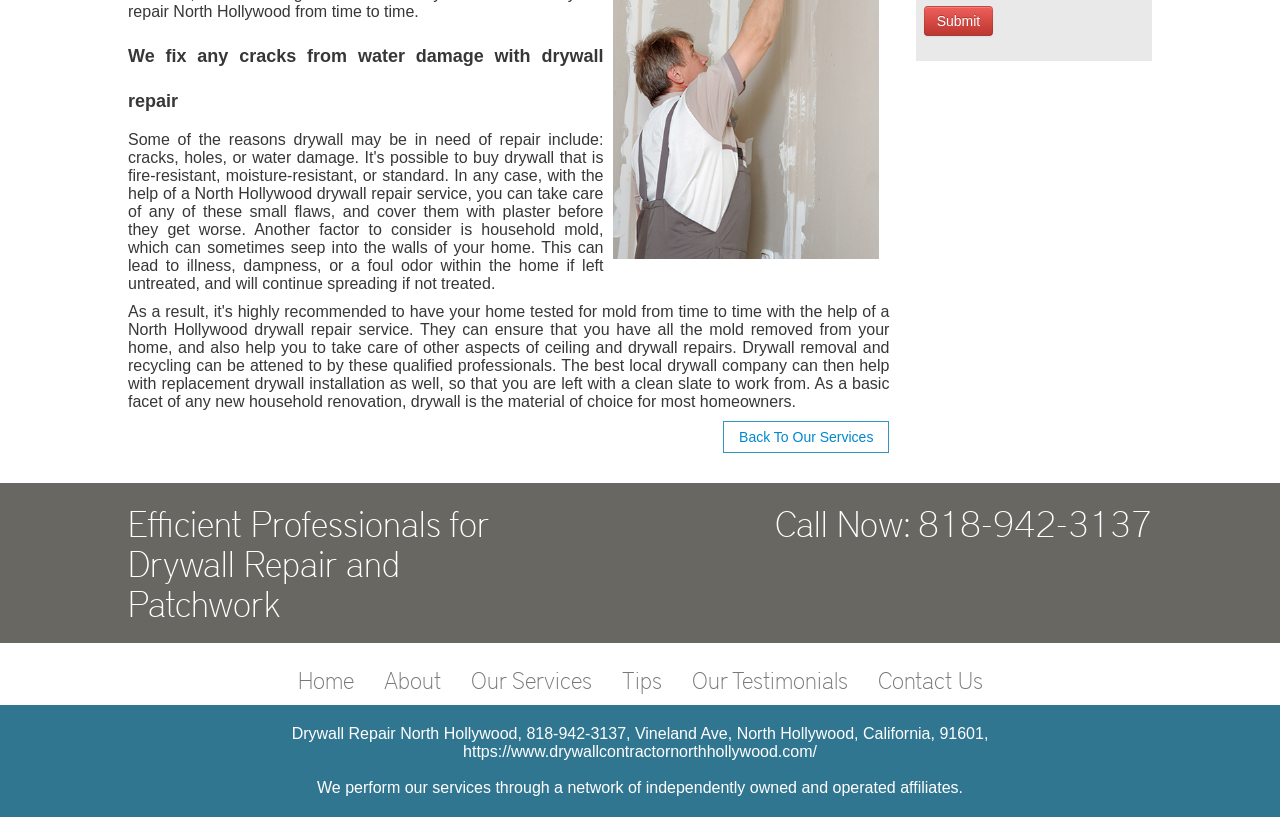Refer to the element description Tips and identify the corresponding bounding box in the screenshot. Format the coordinates as (top-left x, top-left y, bottom-right x, bottom-right y) with values in the range of 0 to 1.

[0.486, 0.812, 0.517, 0.851]